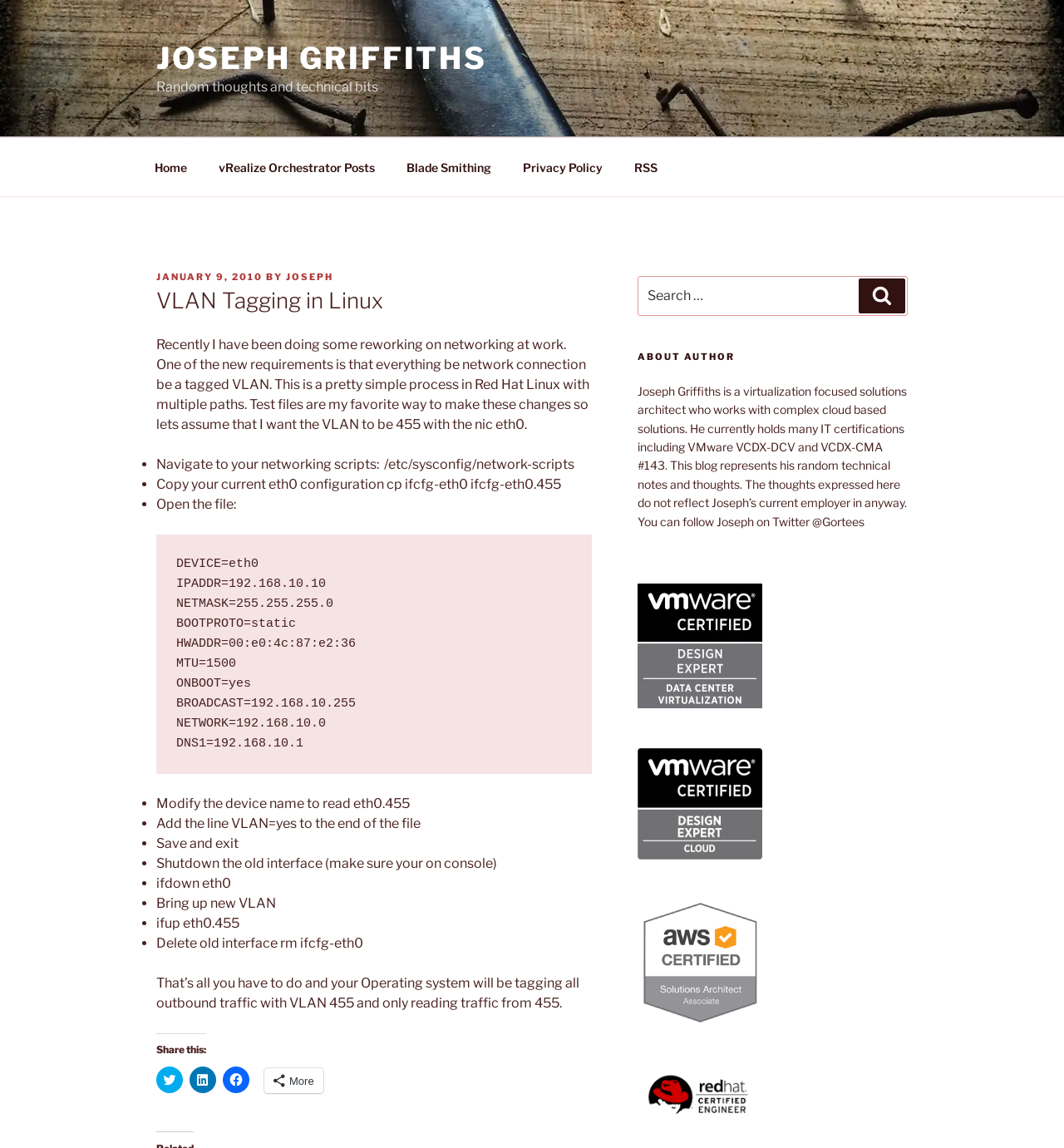Please identify the bounding box coordinates of the area that needs to be clicked to follow this instruction: "Share this on Twitter".

[0.147, 0.929, 0.172, 0.952]